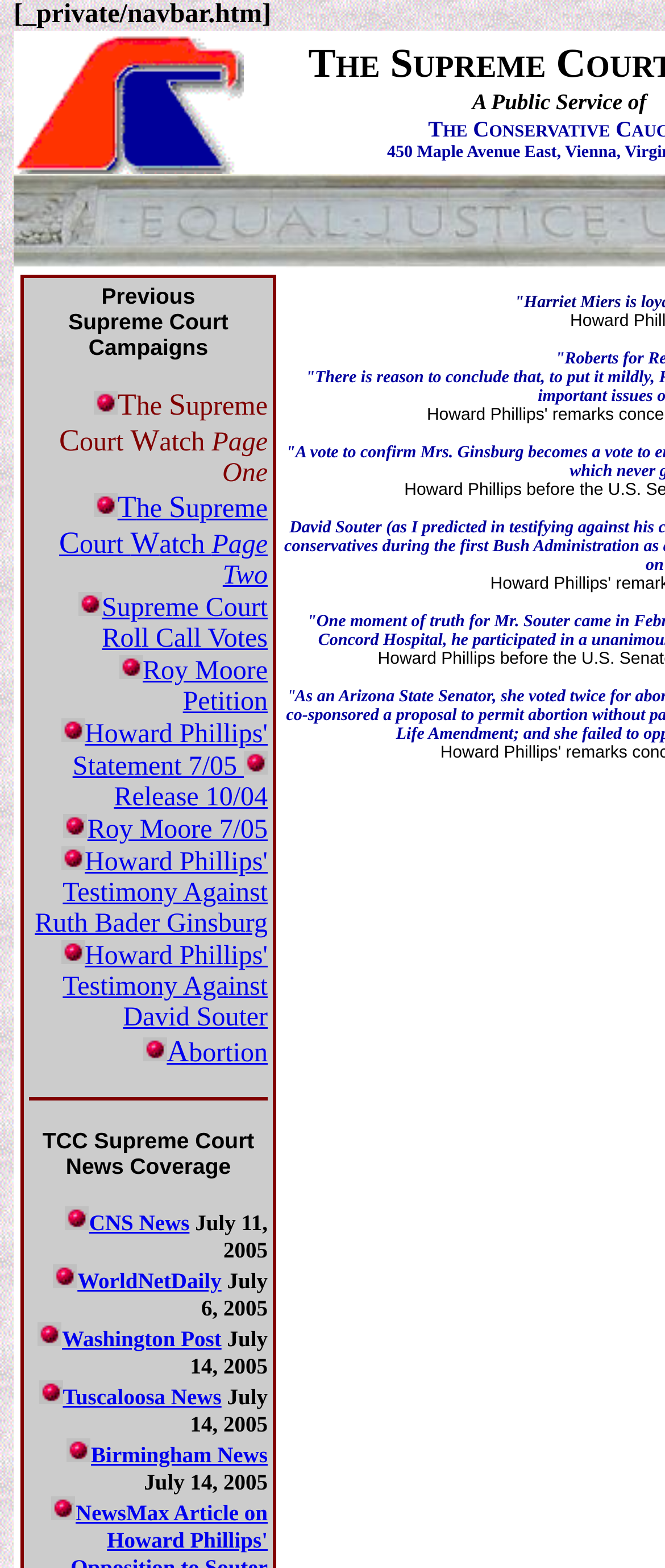Locate the bounding box coordinates of the element to click to perform the following action: 'View Supreme Court Roll Call Votes'. The coordinates should be given as four float values between 0 and 1, in the form of [left, top, right, bottom].

[0.153, 0.379, 0.403, 0.417]